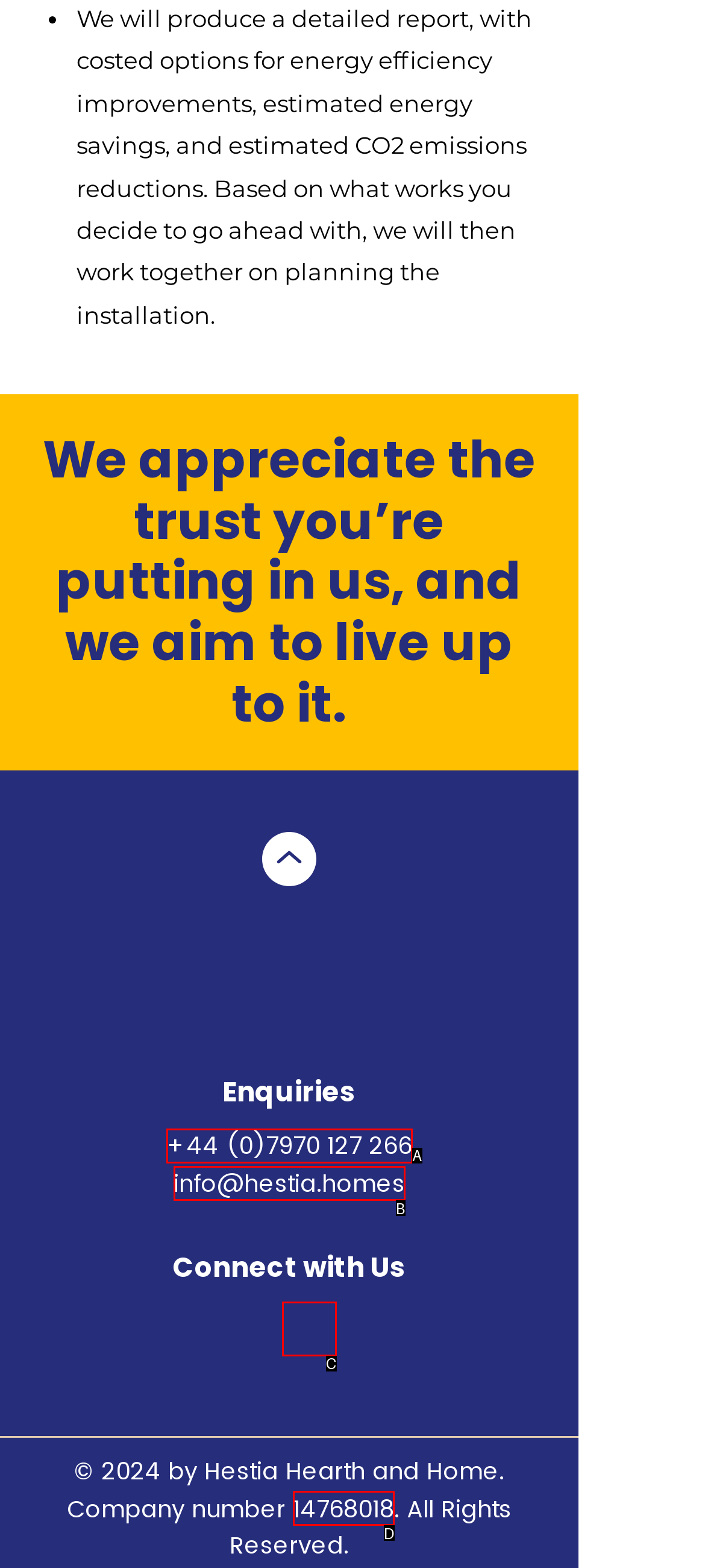Match the element description to one of the options: +44 (0)7970 127 266
Respond with the corresponding option's letter.

A